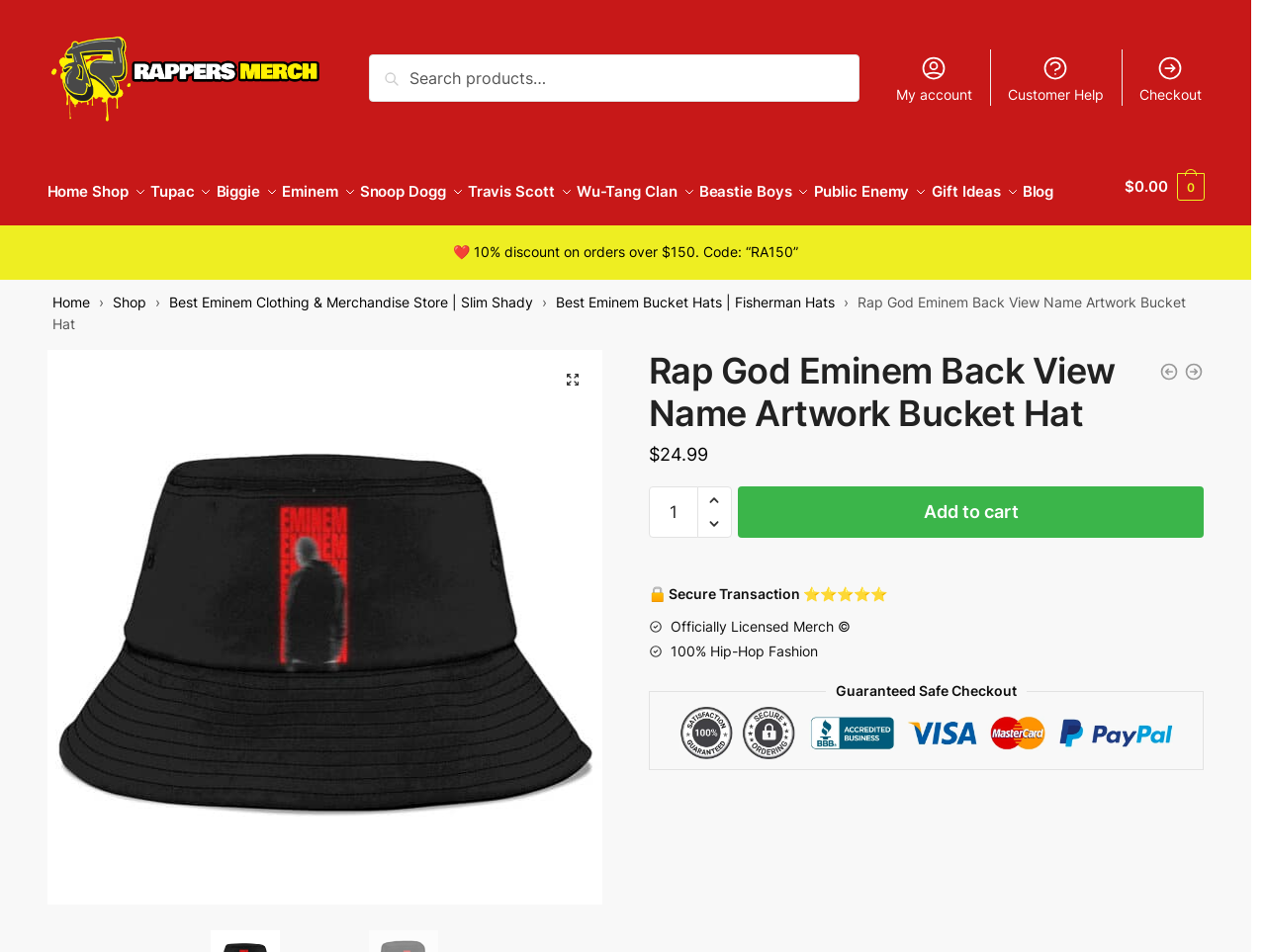Kindly determine the bounding box coordinates for the area that needs to be clicked to execute this instruction: "Increase product quantity".

[0.551, 0.564, 0.577, 0.591]